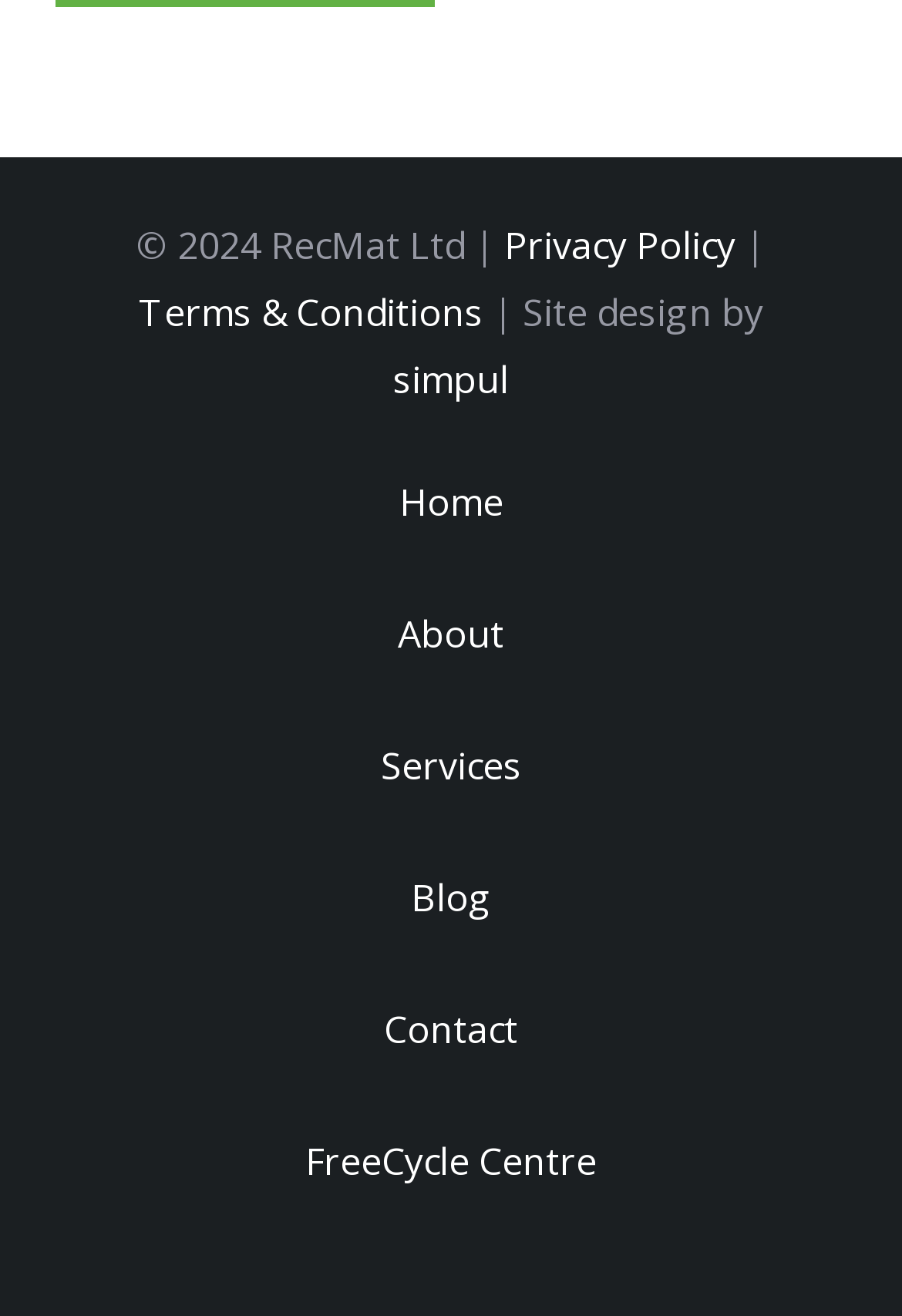Locate the bounding box coordinates of the element to click to perform the following action: 'go to home page'. The coordinates should be given as four float values between 0 and 1, in the form of [left, top, right, bottom].

[0.442, 0.362, 0.558, 0.4]